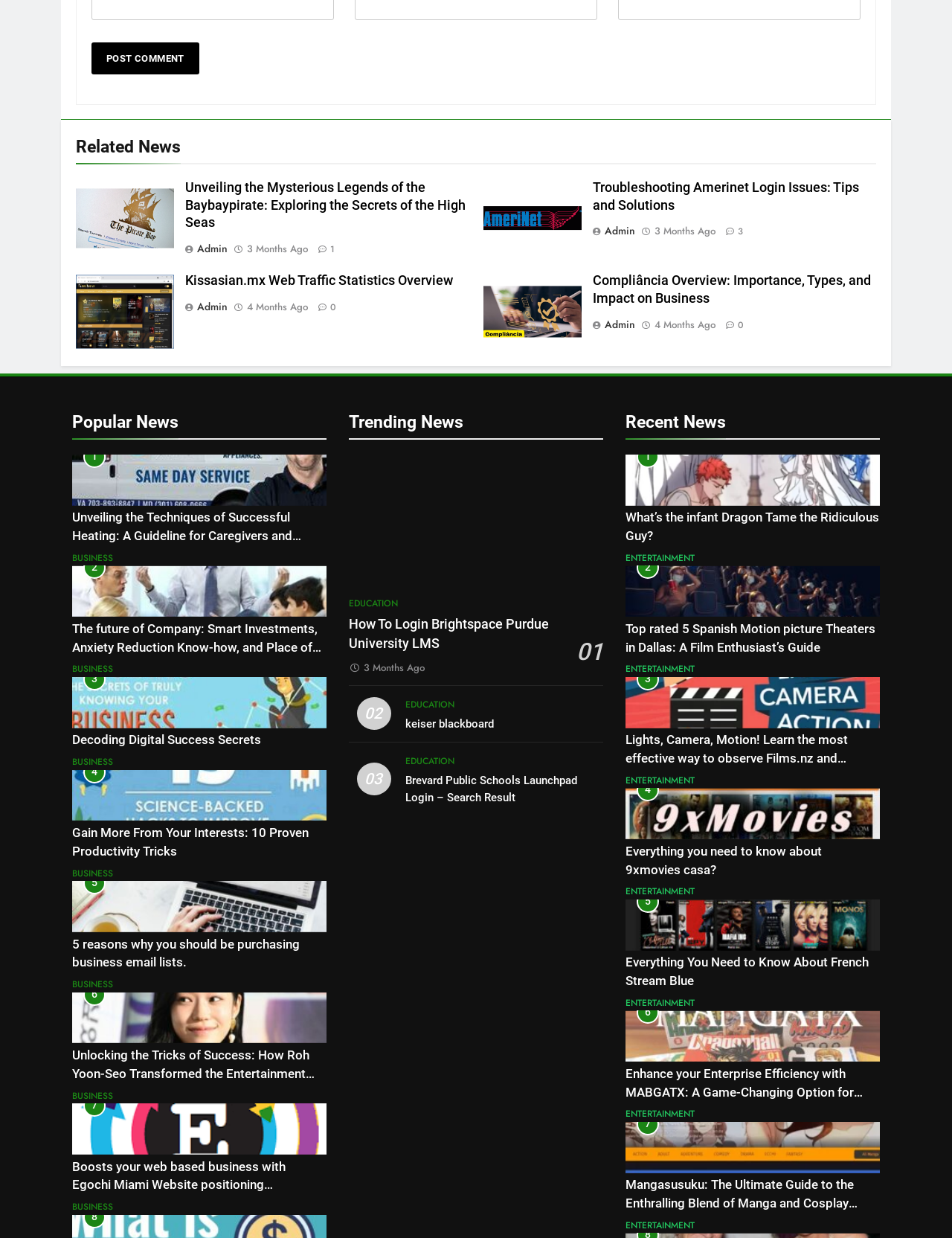Could you specify the bounding box coordinates for the clickable section to complete the following instruction: "Post a comment"?

[0.096, 0.034, 0.209, 0.06]